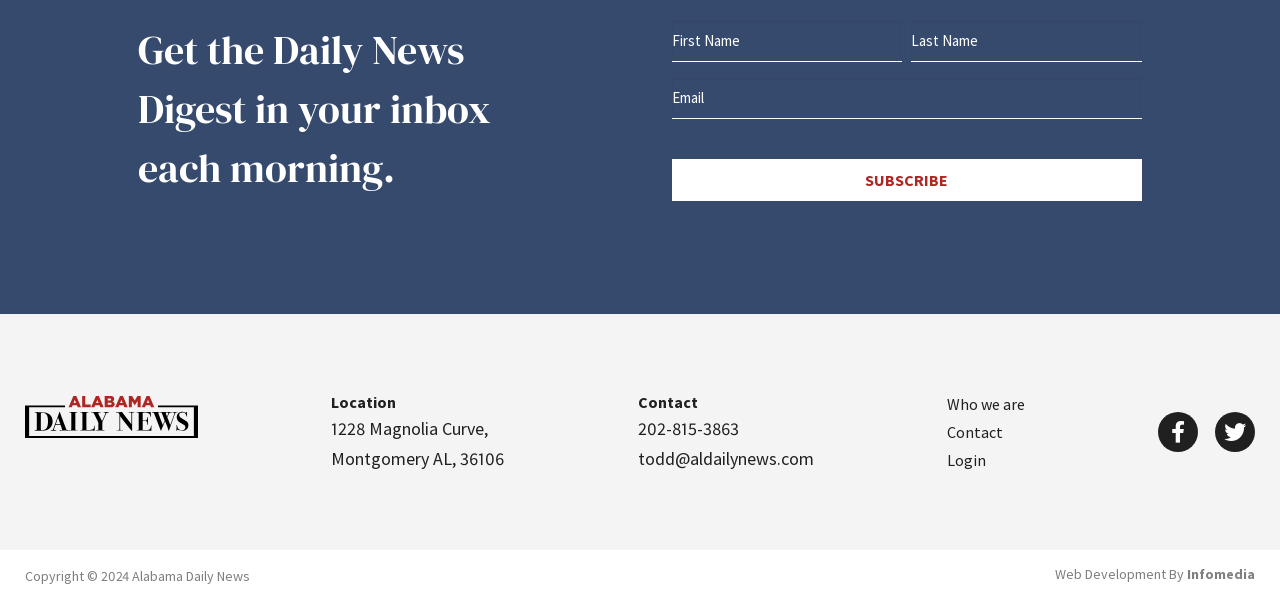How can I contact Alabama Daily News?
Answer briefly with a single word or phrase based on the image.

Phone or email